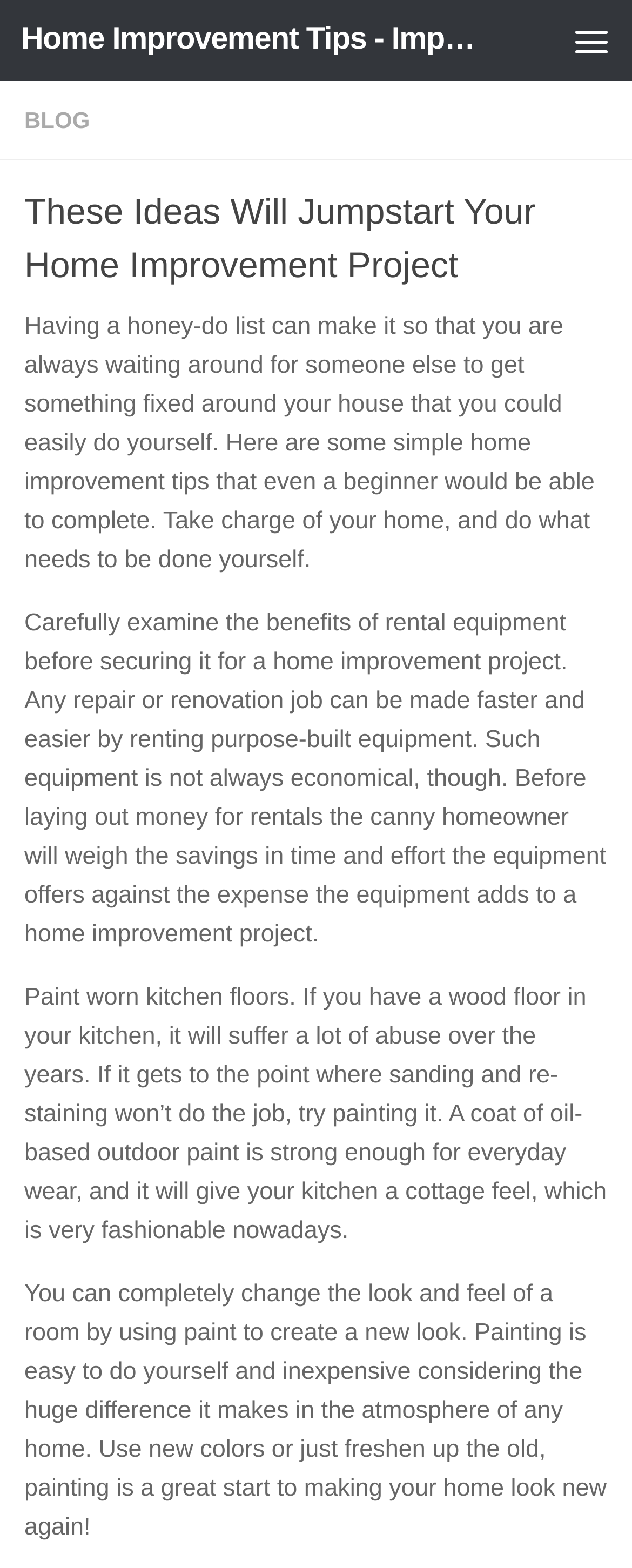Provide a one-word or short-phrase answer to the question:
What is the purpose of the 'Menu' button?

To expand menu options